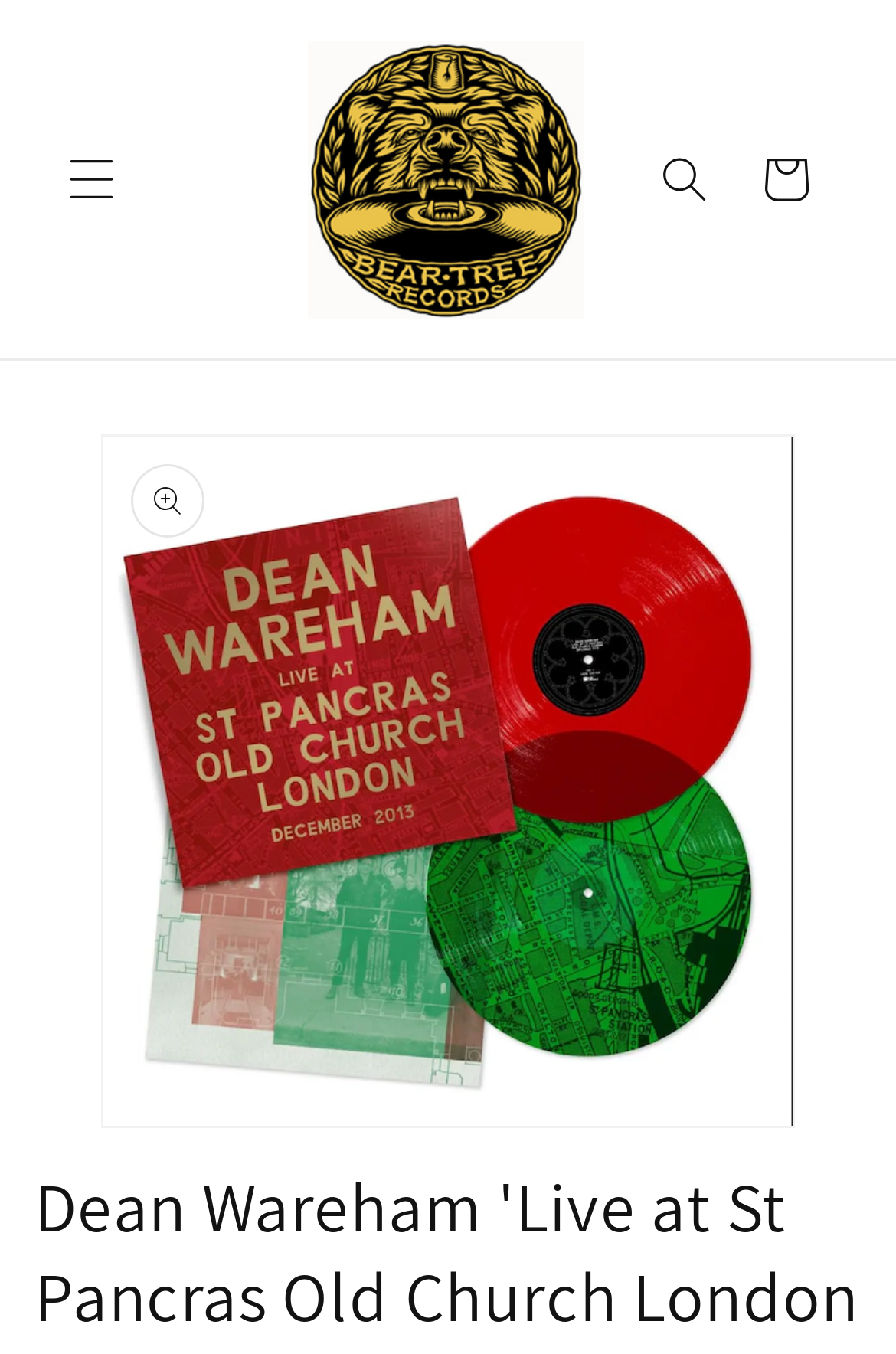What is the name of the album being sold?
Using the information from the image, give a concise answer in one word or a short phrase.

Live at St Pancras Old Church London December 2013